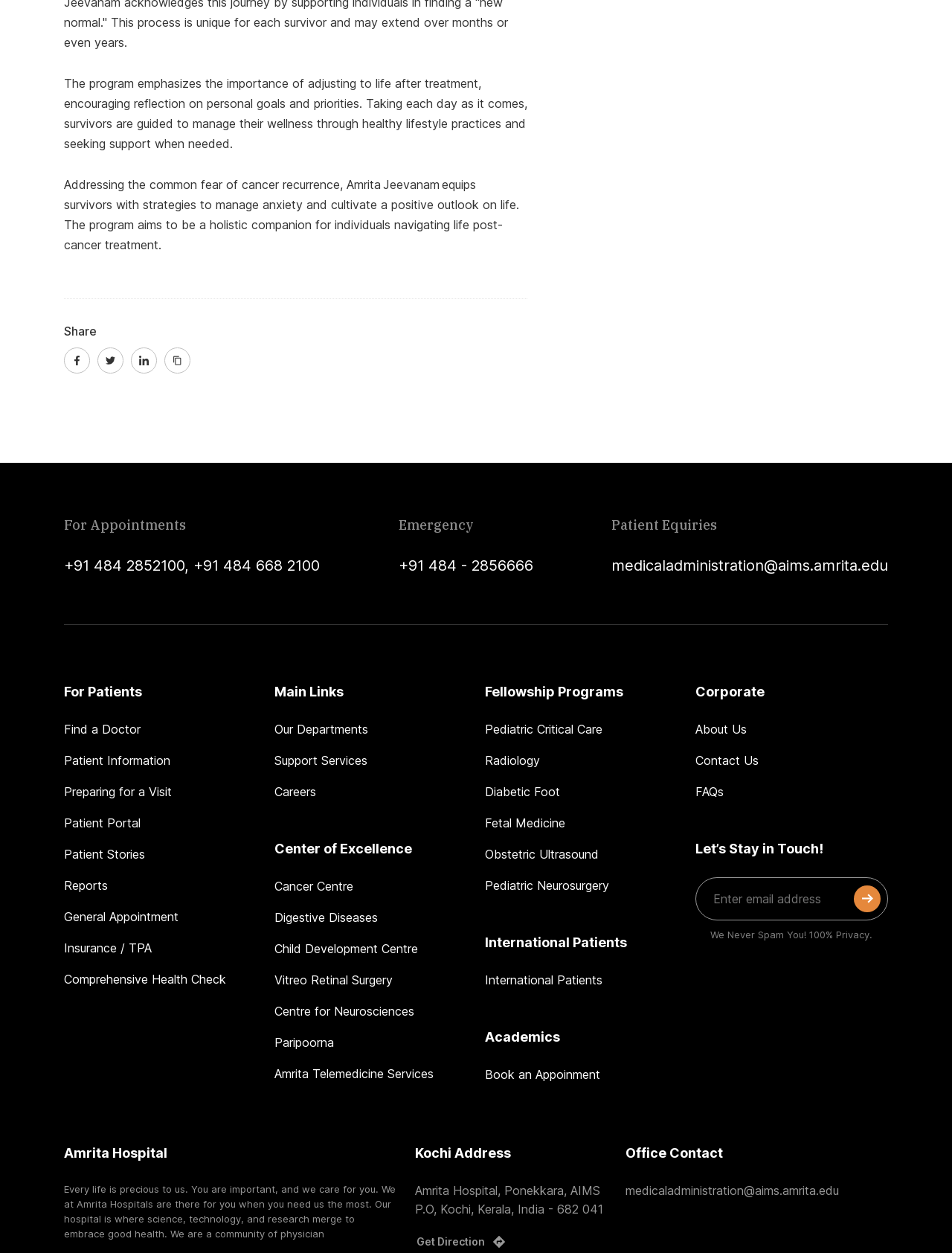Please give a short response to the question using one word or a phrase:
What are the contact numbers for appointments?

+91 484 2852100, +91 484 6682100